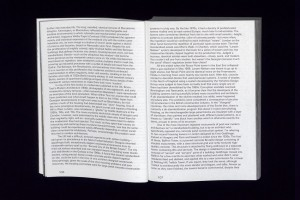What is the background color of the image?
Provide a comprehensive and detailed answer to the question.

The caption describes the background as stark black, which helps to draw attention to the intricate details of the text and the pages themselves.